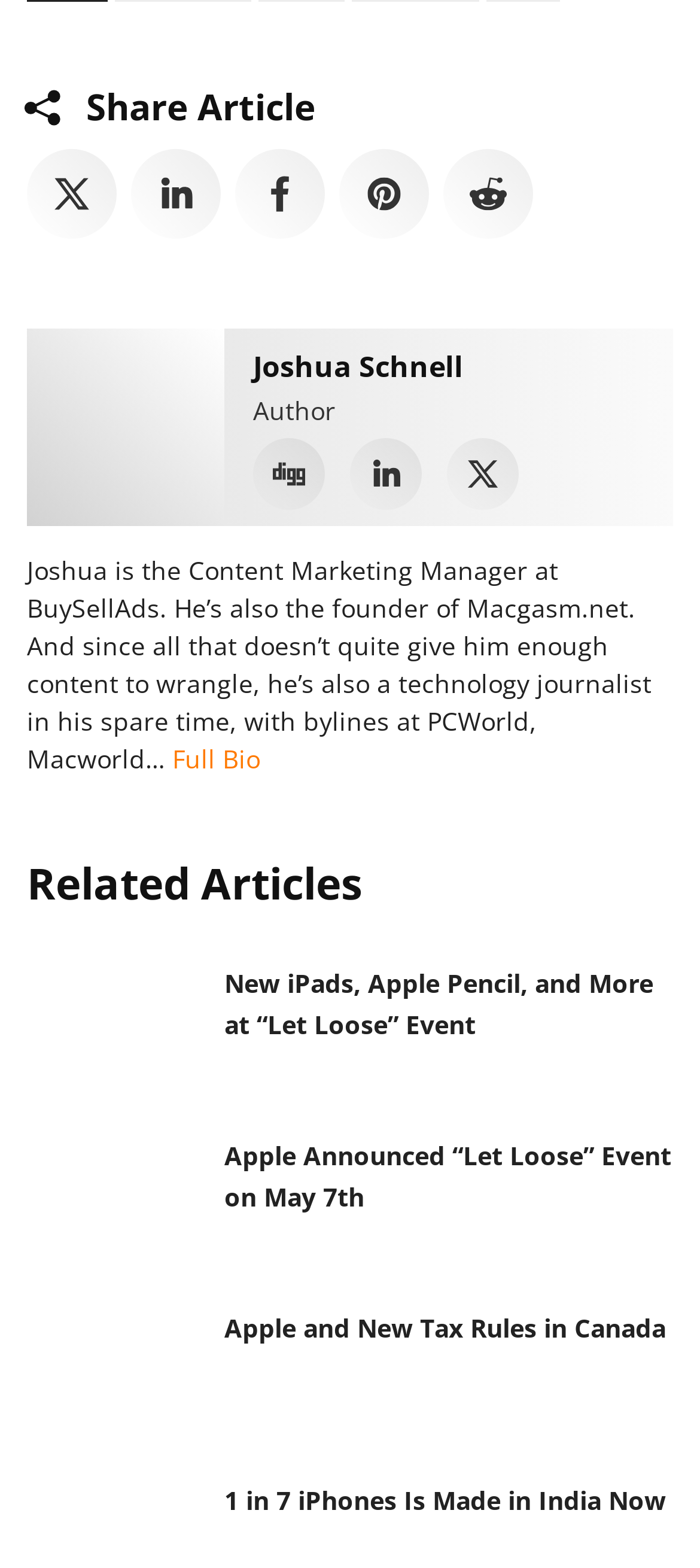Determine the bounding box coordinates of the region to click in order to accomplish the following instruction: "Share article on Twitter". Provide the coordinates as four float numbers between 0 and 1, specifically [left, top, right, bottom].

[0.038, 0.095, 0.167, 0.152]